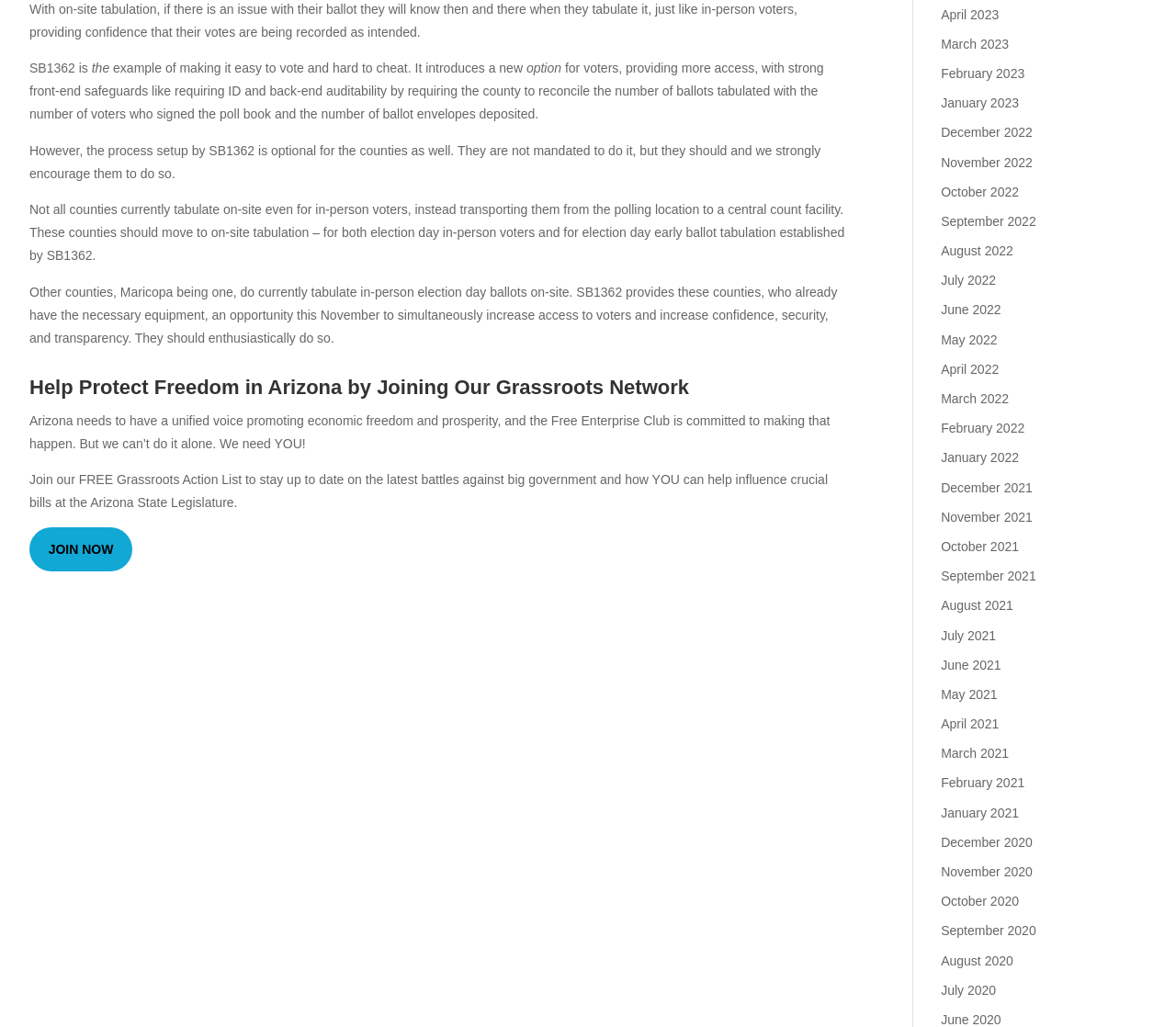Respond to the question below with a concise word or phrase:
What should counties do with on-site tabulation?

move to on-site tabulation